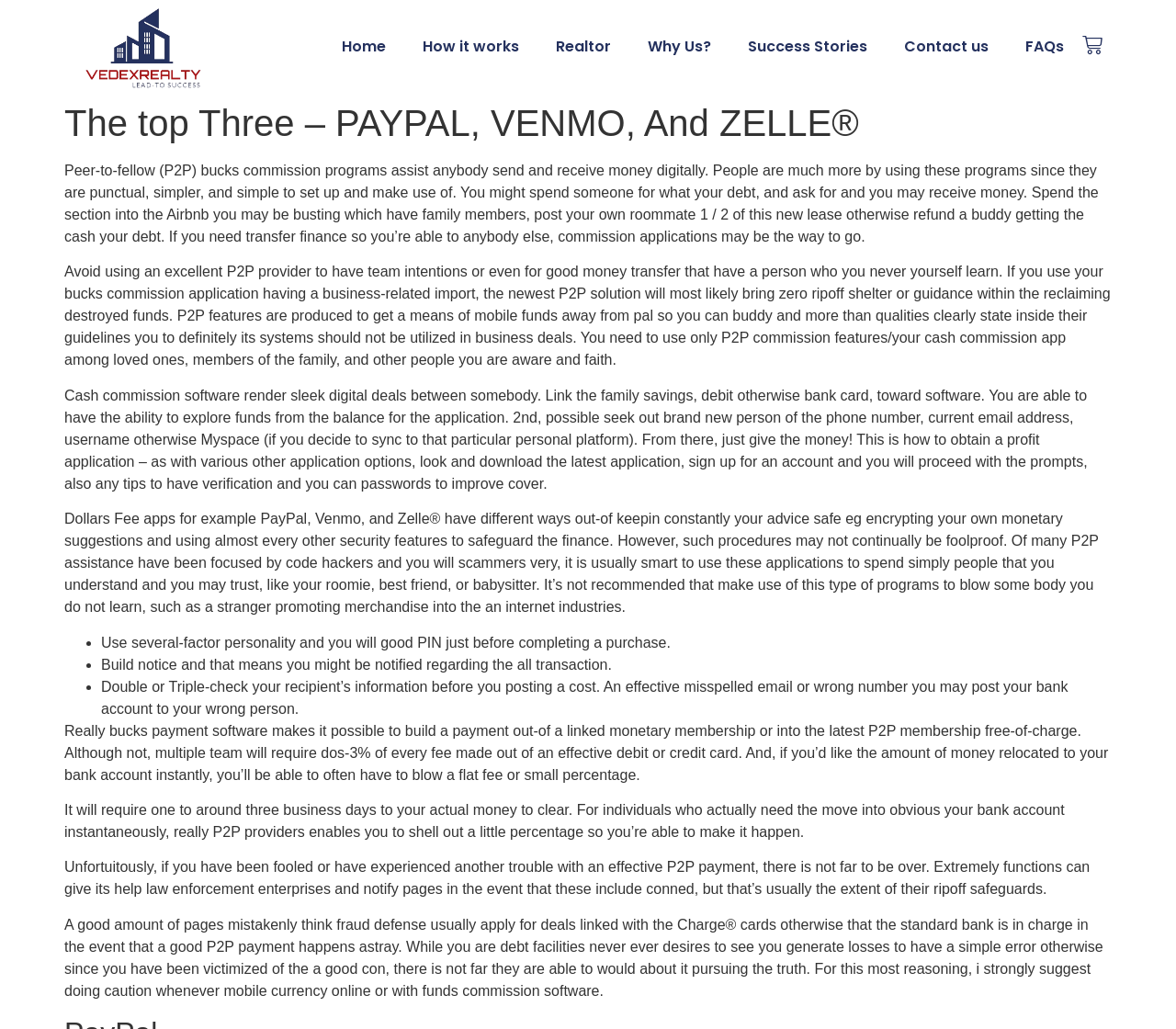Kindly determine the bounding box coordinates for the area that needs to be clicked to execute this instruction: "Click the 'How it works' link".

[0.344, 0.025, 0.457, 0.066]